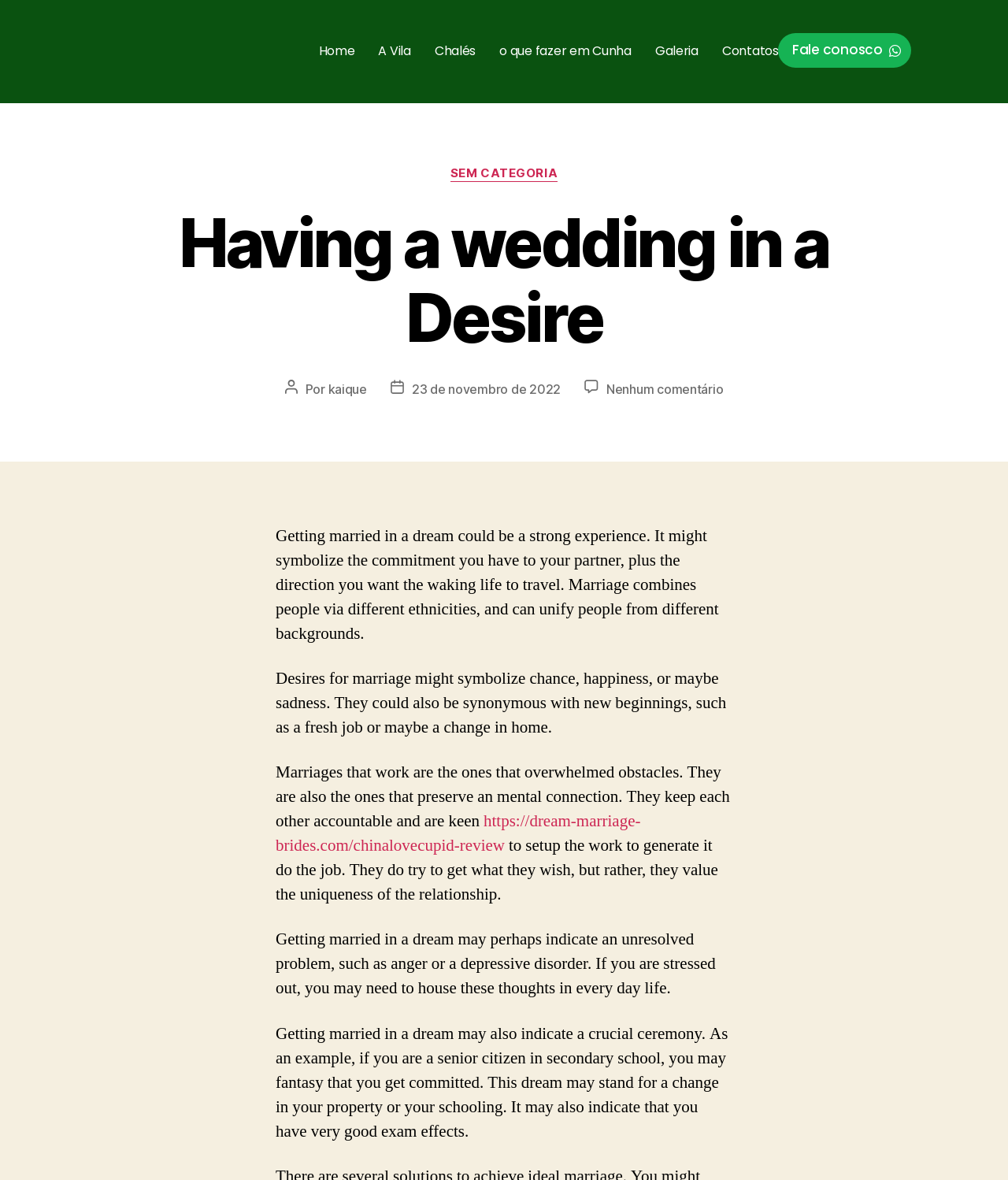Specify the bounding box coordinates of the element's region that should be clicked to achieve the following instruction: "Read more about kaique". The bounding box coordinates consist of four float numbers between 0 and 1, in the format [left, top, right, bottom].

[0.325, 0.323, 0.364, 0.336]